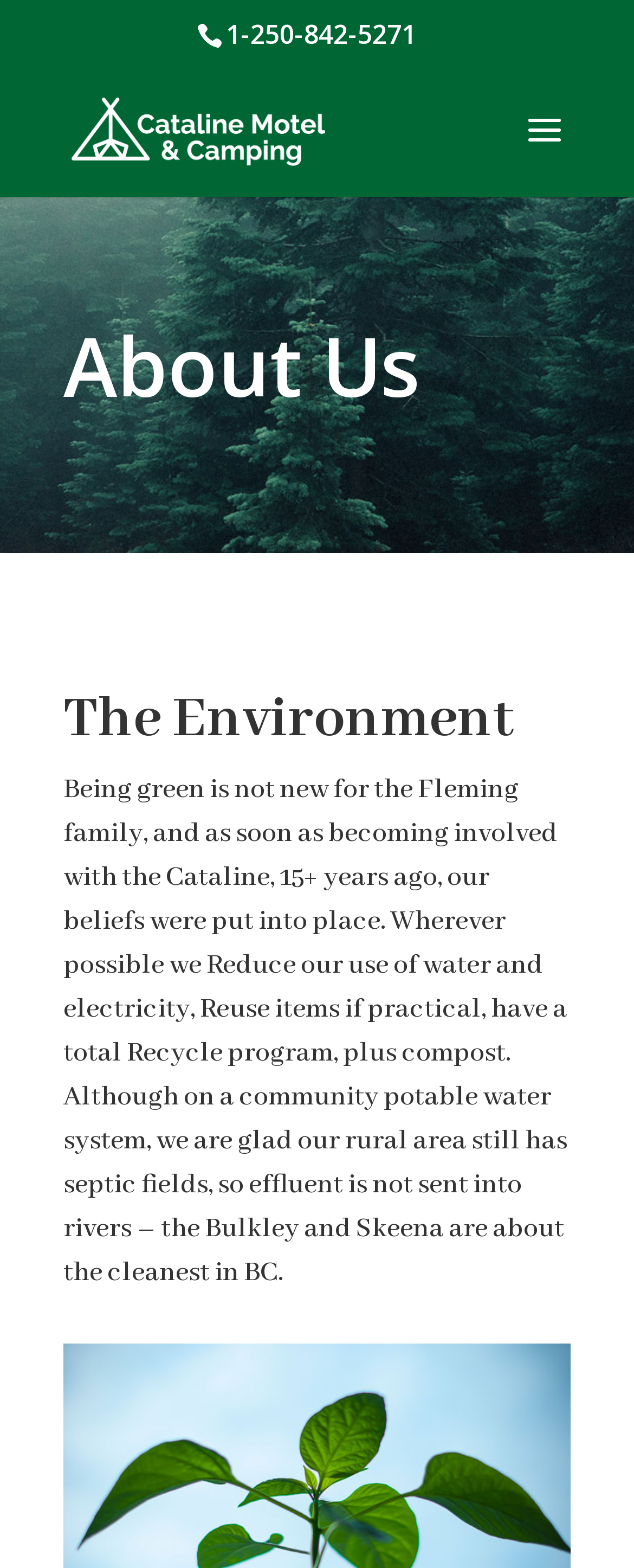Based on the element description 1-250-842-5271, identify the bounding box coordinates for the UI element. The coordinates should be in the format (top-left x, top-left y, bottom-right x, bottom-right y) and within the 0 to 1 range.

[0.31, 0.01, 0.69, 0.033]